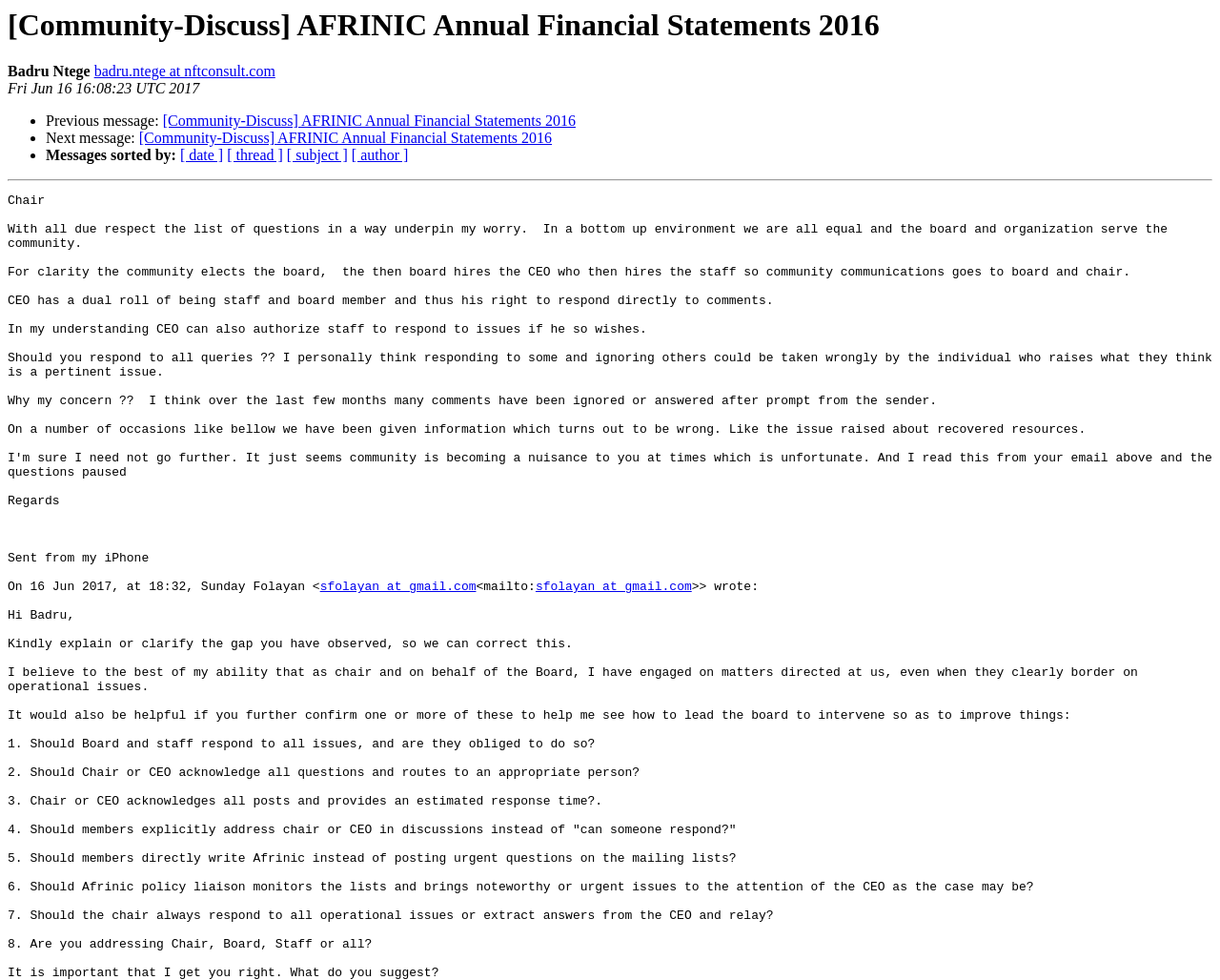Please indicate the bounding box coordinates for the clickable area to complete the following task: "Contact sfolayan". The coordinates should be specified as four float numbers between 0 and 1, i.e., [left, top, right, bottom].

[0.262, 0.592, 0.39, 0.606]